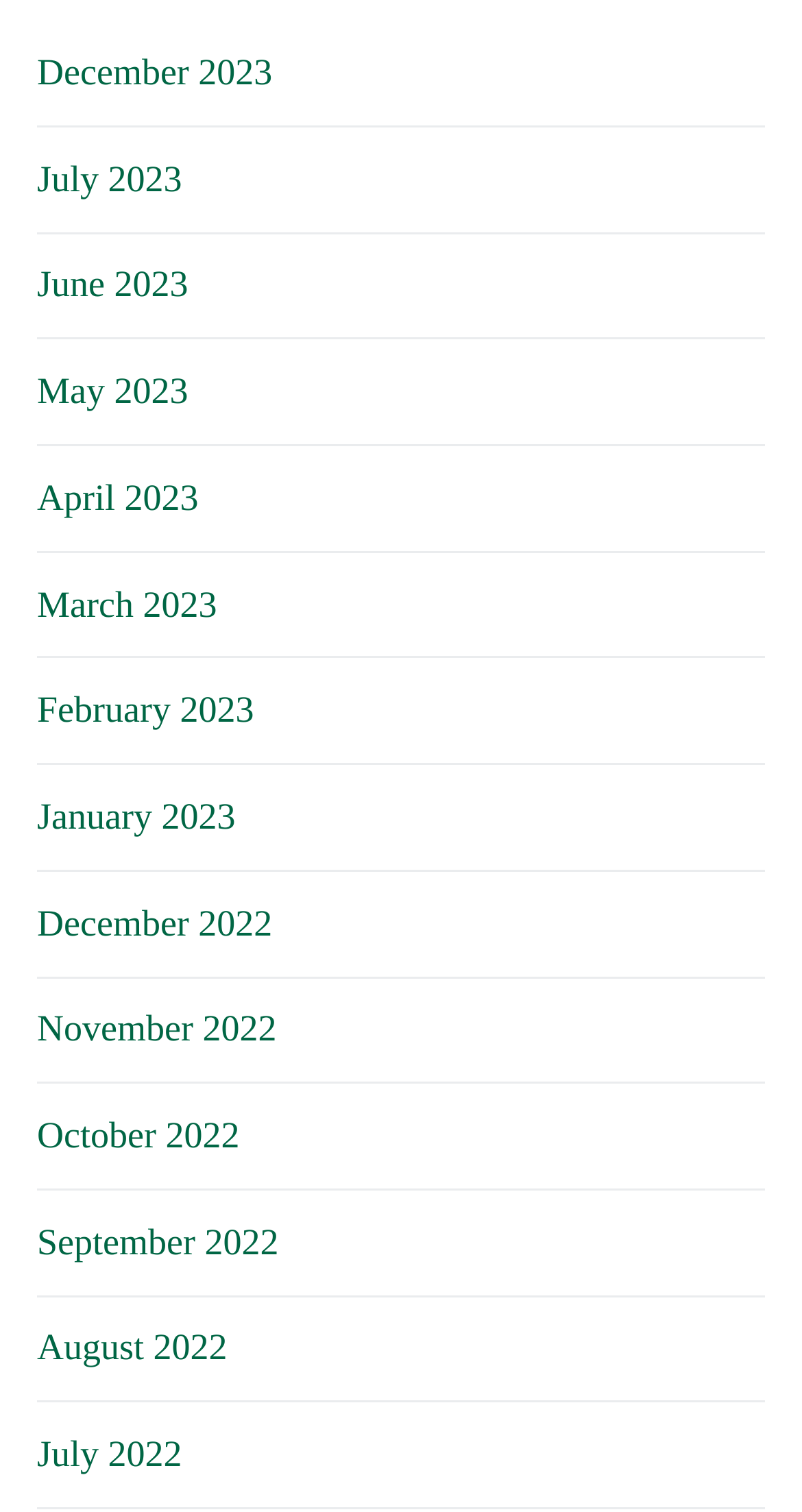Determine the bounding box coordinates of the area to click in order to meet this instruction: "View October 2022".

[0.046, 0.732, 0.954, 0.787]